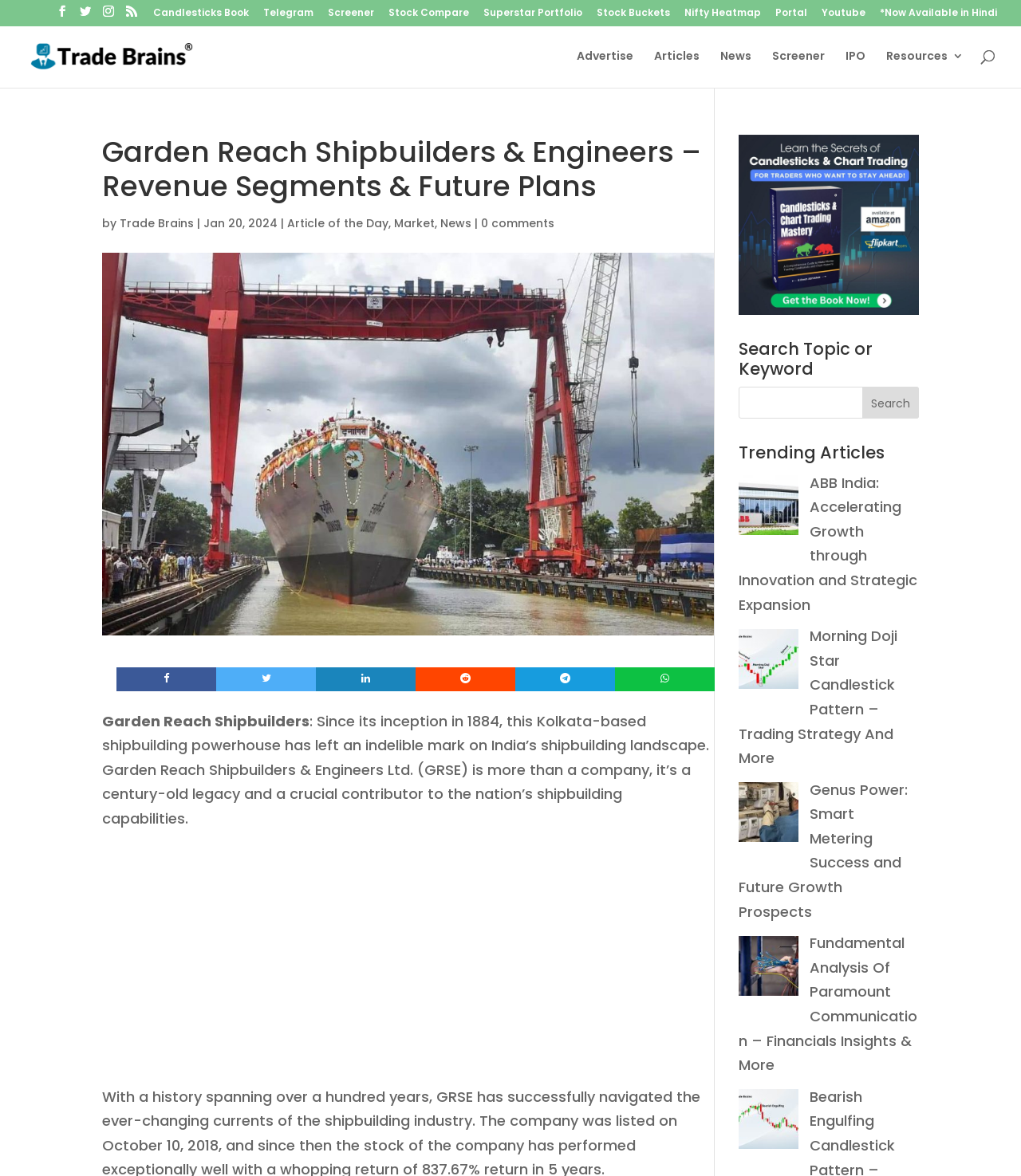Please find the bounding box for the following UI element description. Provide the coordinates in (top-left x, top-left y, bottom-right x, bottom-right y) format, with values between 0 and 1: IPO

[0.828, 0.043, 0.848, 0.075]